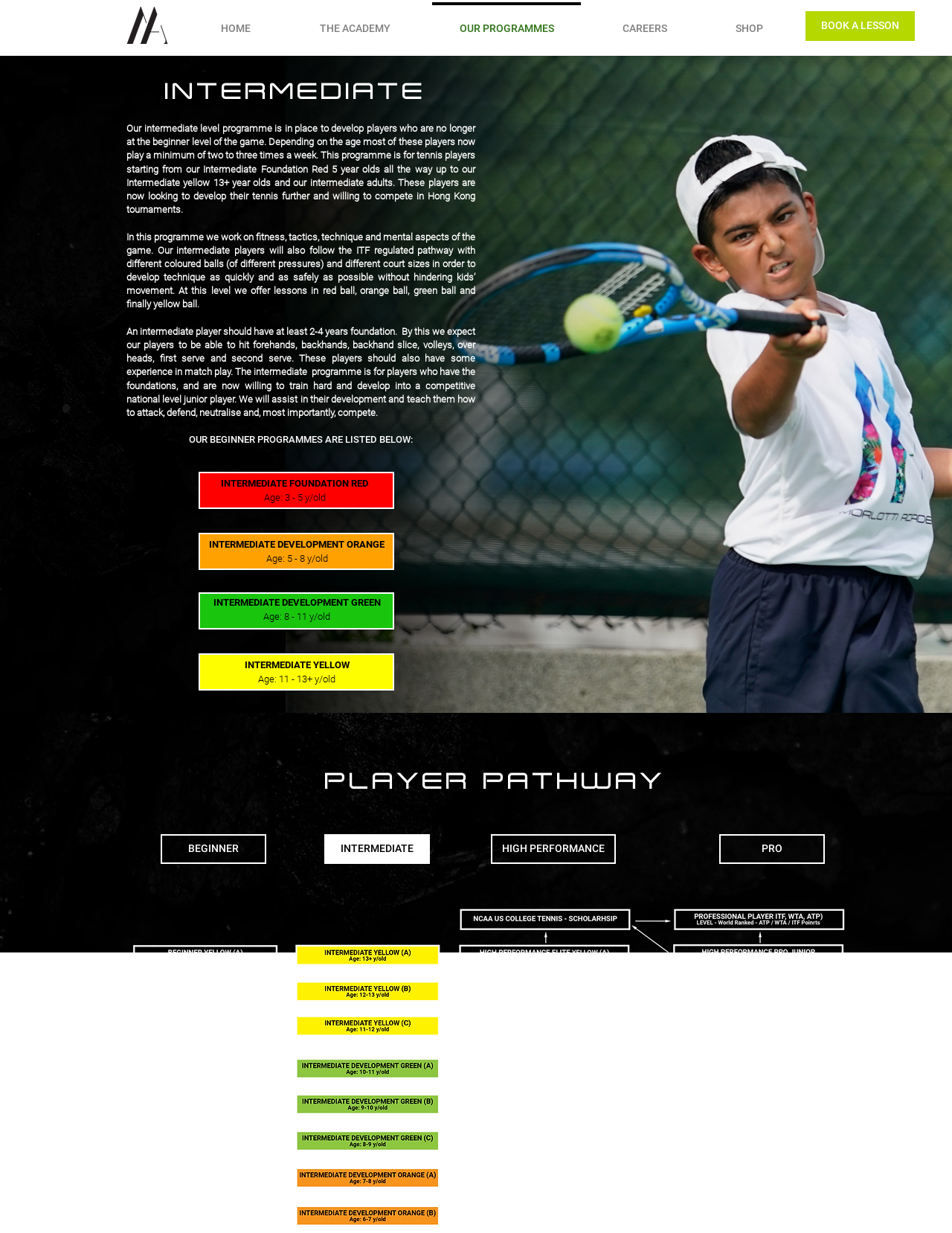Could you find the bounding box coordinates of the clickable area to complete this instruction: "Click the 'BOOK A LESSON' link"?

[0.846, 0.009, 0.961, 0.033]